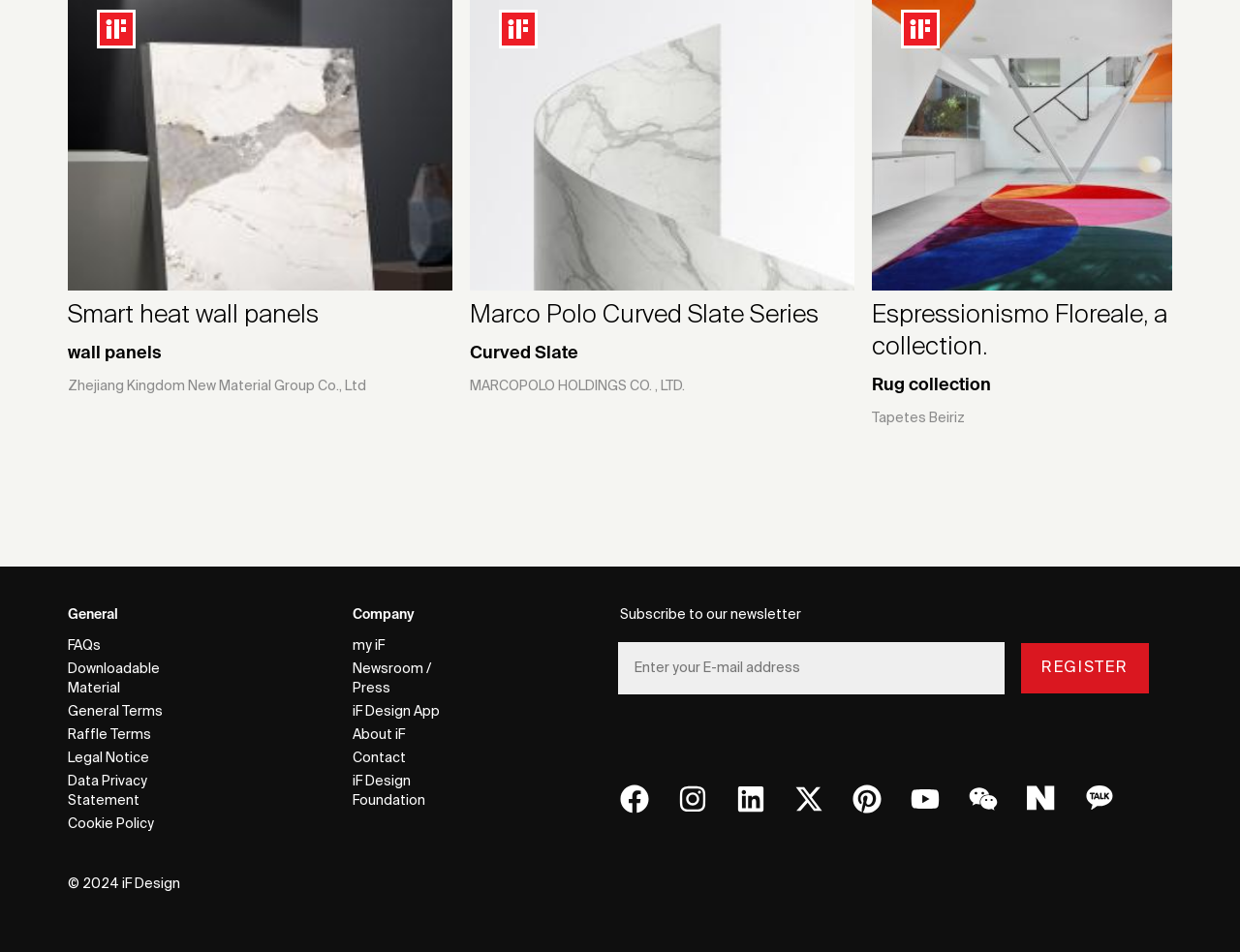Answer the following query with a single word or phrase:
How many social media links are there?

8